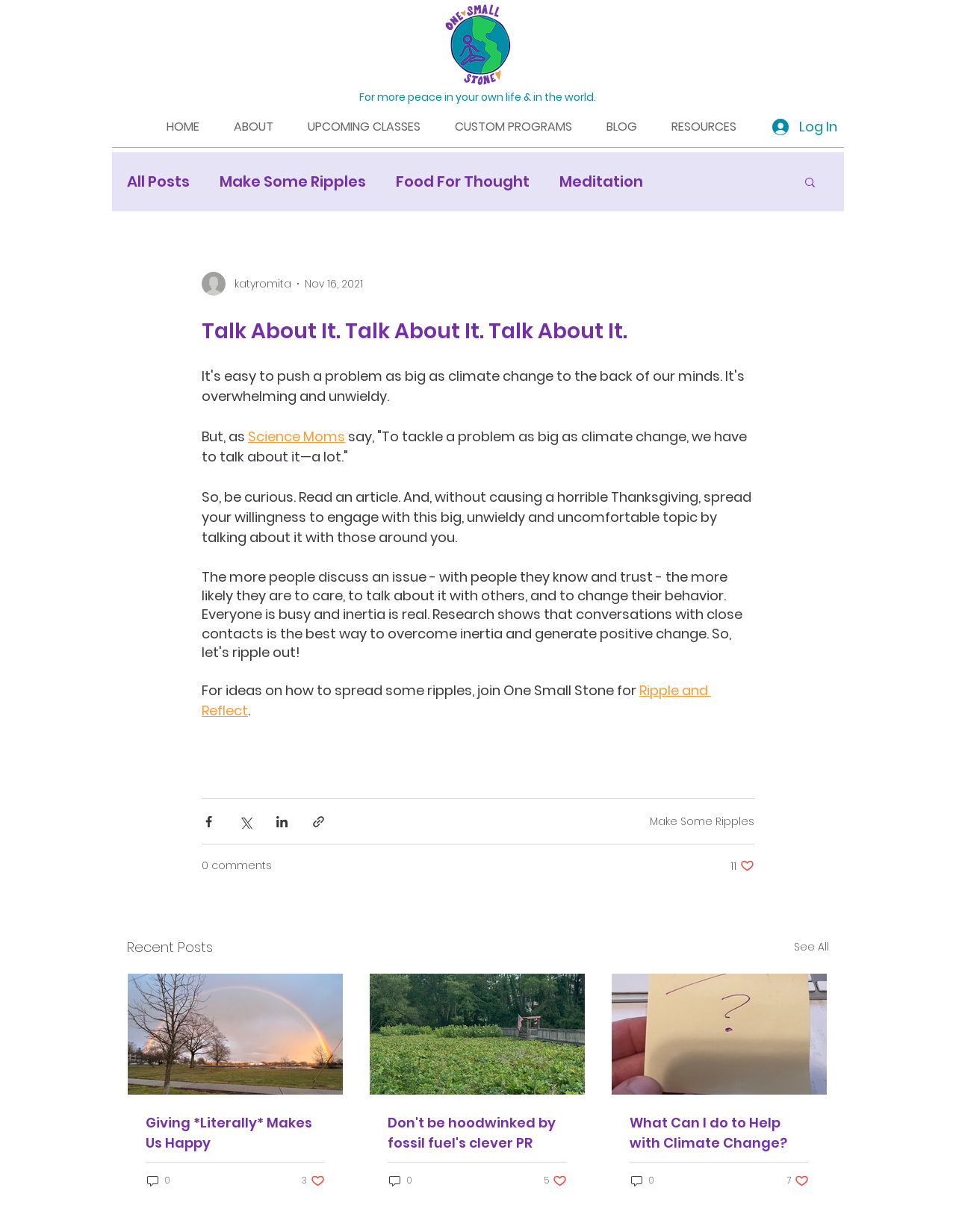What is the purpose of the 'Ripple and Reflect' link?
Based on the image, provide a one-word or brief-phrase response.

To spread ideas on climate change